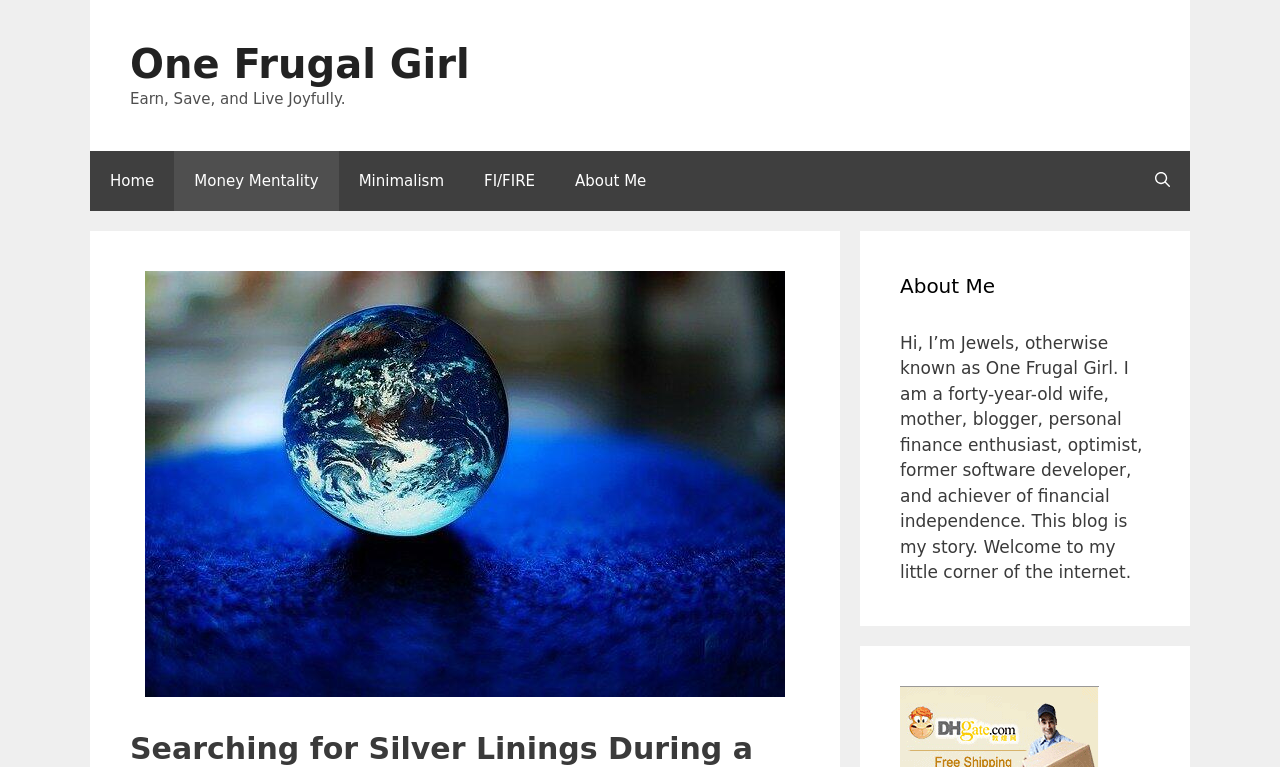Using the description "About Me", locate and provide the bounding box of the UI element.

[0.434, 0.196, 0.521, 0.274]